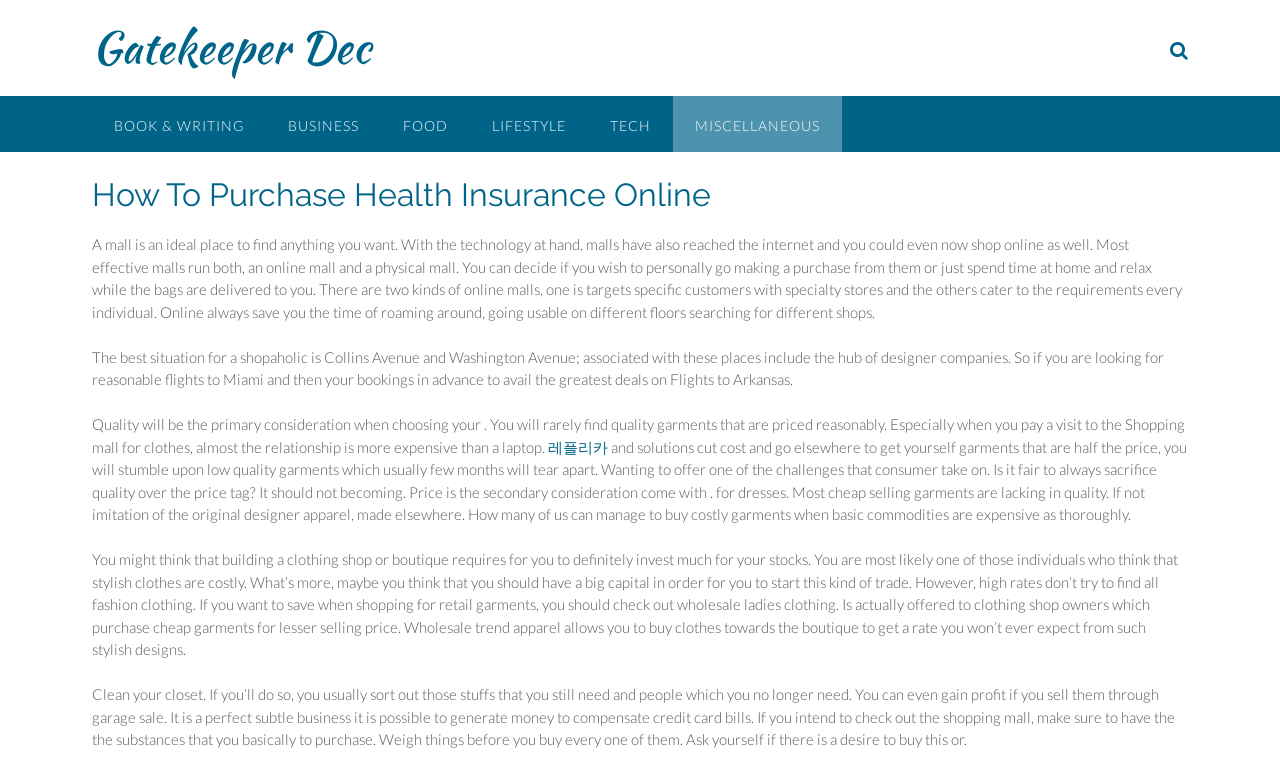Provide the bounding box coordinates for the specified HTML element described in this description: "Book & Writing". The coordinates should be four float numbers ranging from 0 to 1, in the format [left, top, right, bottom].

[0.072, 0.124, 0.208, 0.196]